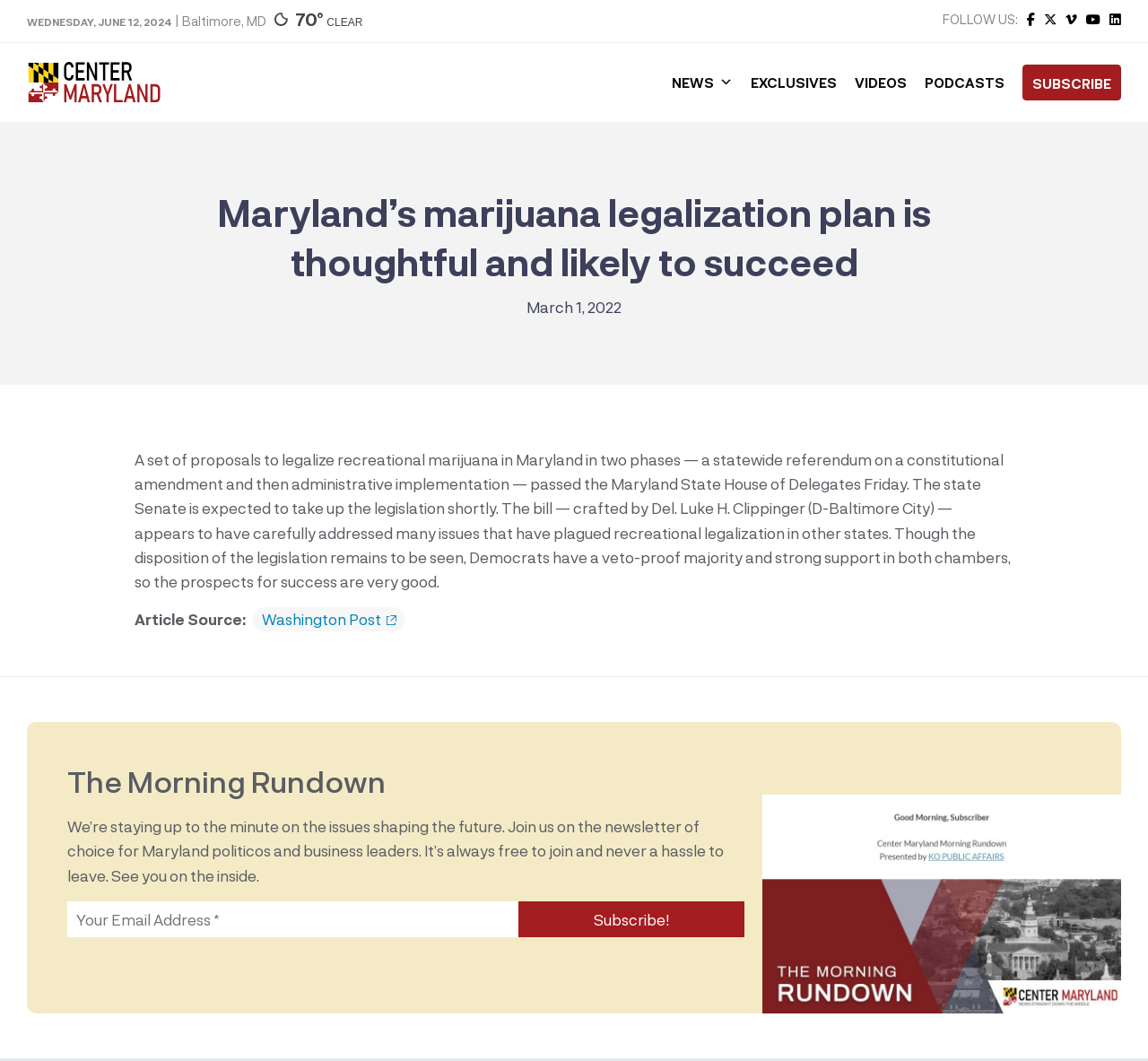Identify the bounding box for the UI element described as: "Subscribe". Ensure the coordinates are four float numbers between 0 and 1, formatted as [left, top, right, bottom].

[0.891, 0.061, 0.977, 0.095]